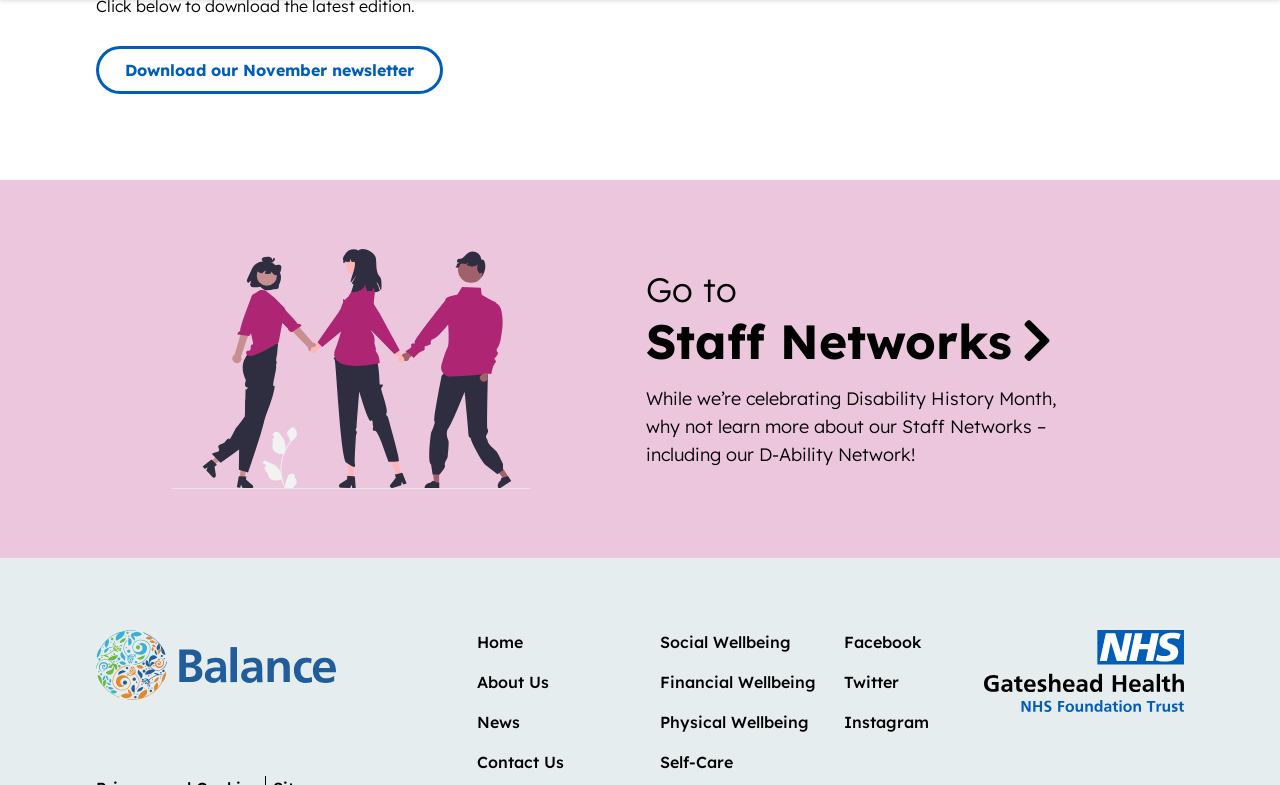Locate the bounding box coordinates of the element that should be clicked to fulfill the instruction: "Visit the Home page".

[0.372, 0.804, 0.408, 0.83]